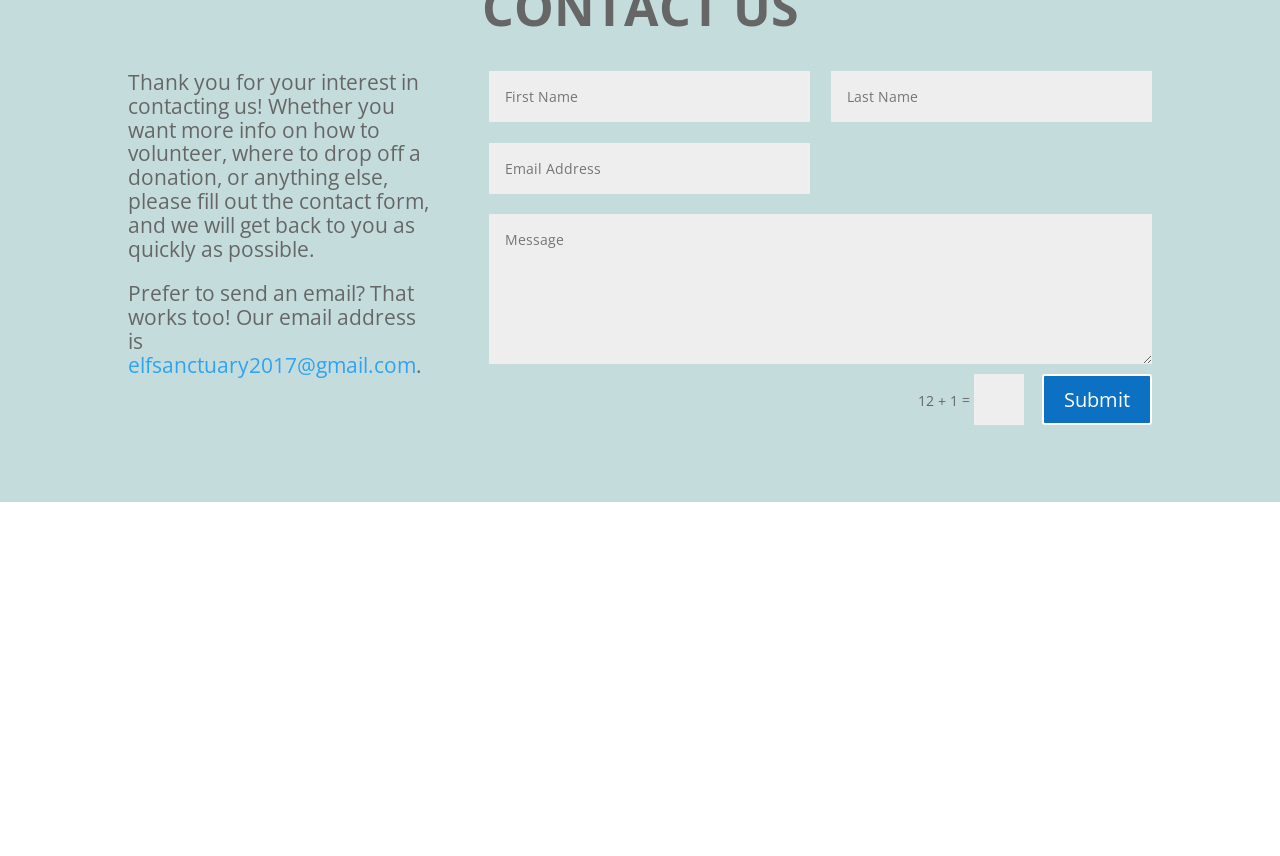Locate the UI element described by Help with our Amazon Wishlist and provide its bounding box coordinates. Use the format (top-left x, top-left y, bottom-right x, bottom-right y) with all values as floating point numbers between 0 and 1.

[0.316, 0.921, 0.572, 0.988]